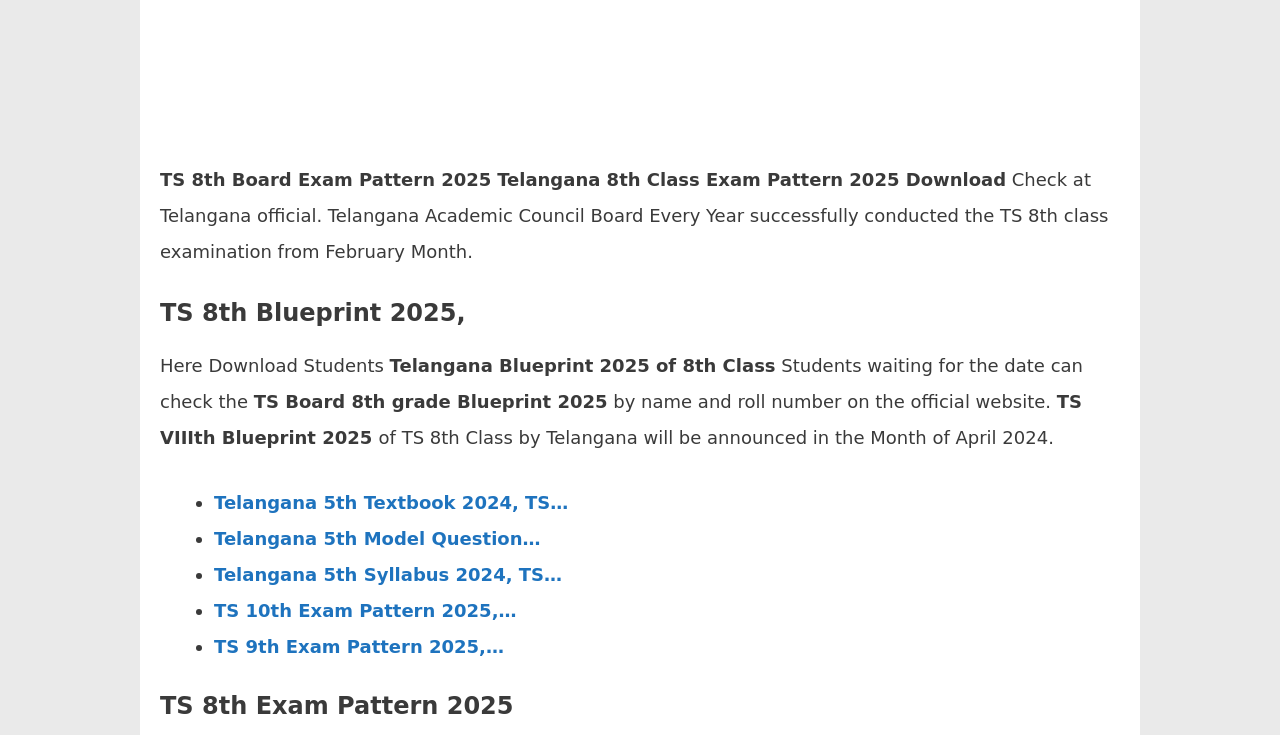Give the bounding box coordinates for the element described as: "Telangana 5th Model Question…".

[0.167, 0.718, 0.422, 0.746]